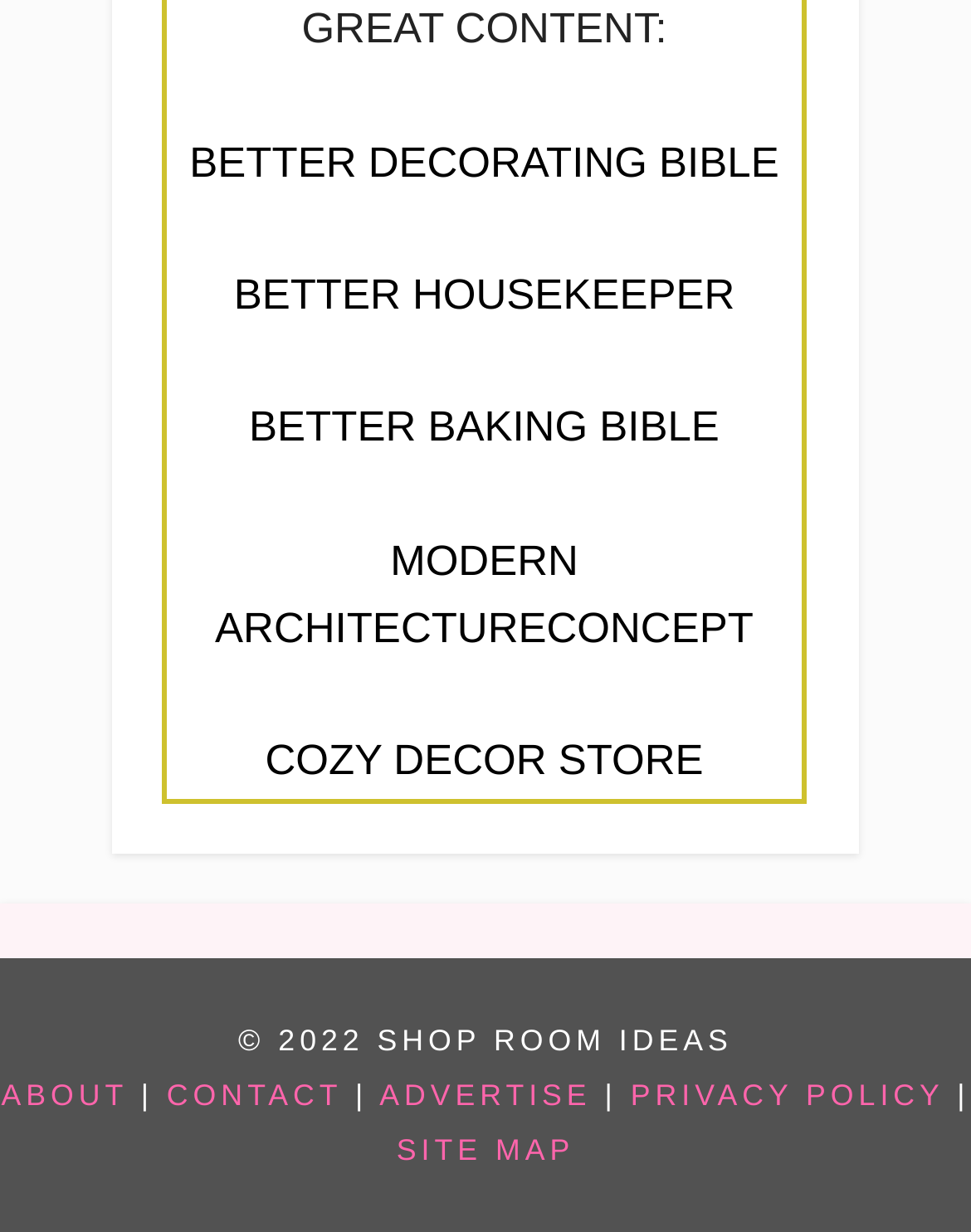Provide a one-word or one-phrase answer to the question:
What is the first link on the webpage?

BETTER DECORATING BIBLE